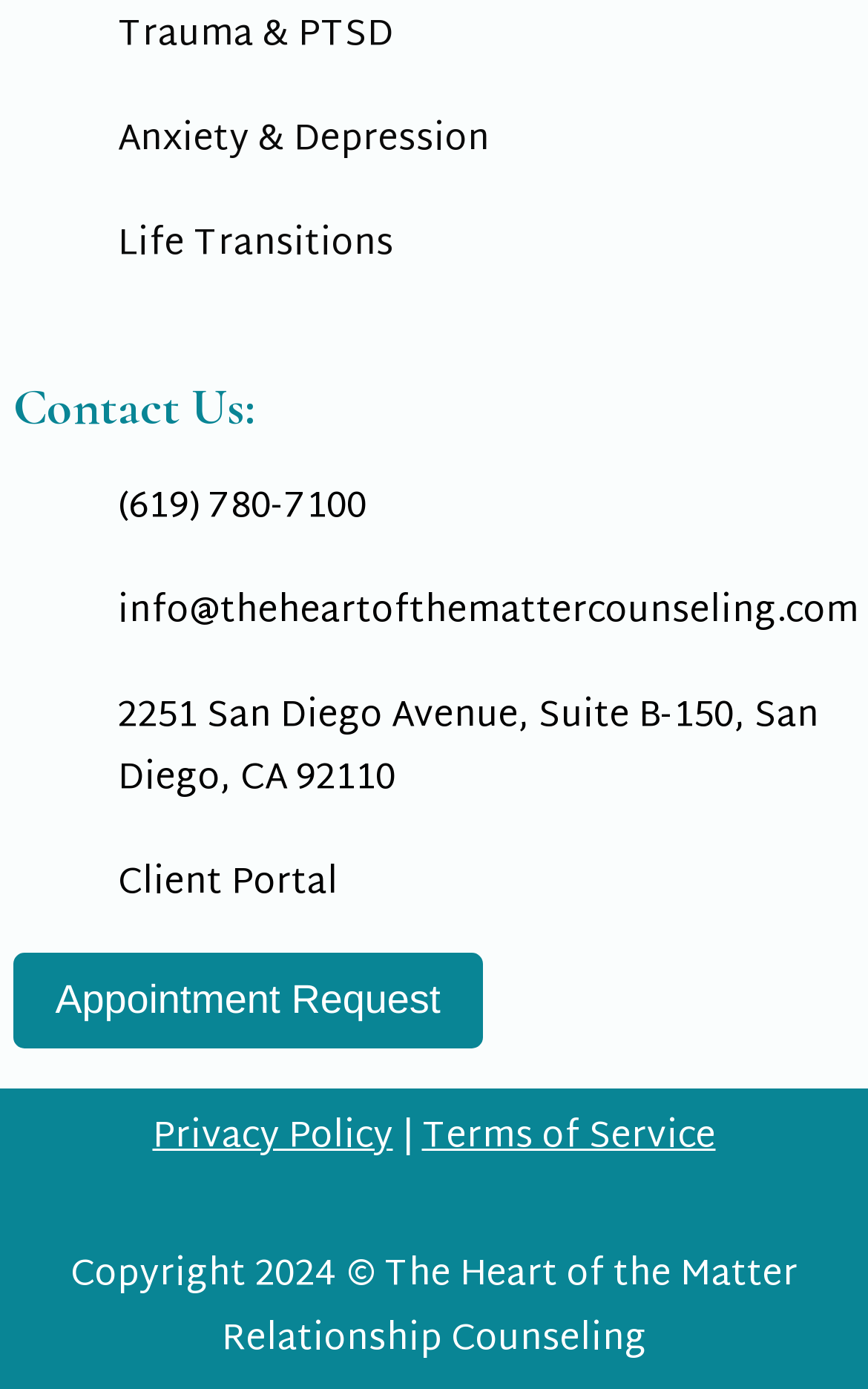Please indicate the bounding box coordinates for the clickable area to complete the following task: "Send an email to the provided address". The coordinates should be specified as four float numbers between 0 and 1, i.e., [left, top, right, bottom].

[0.135, 0.418, 0.989, 0.464]